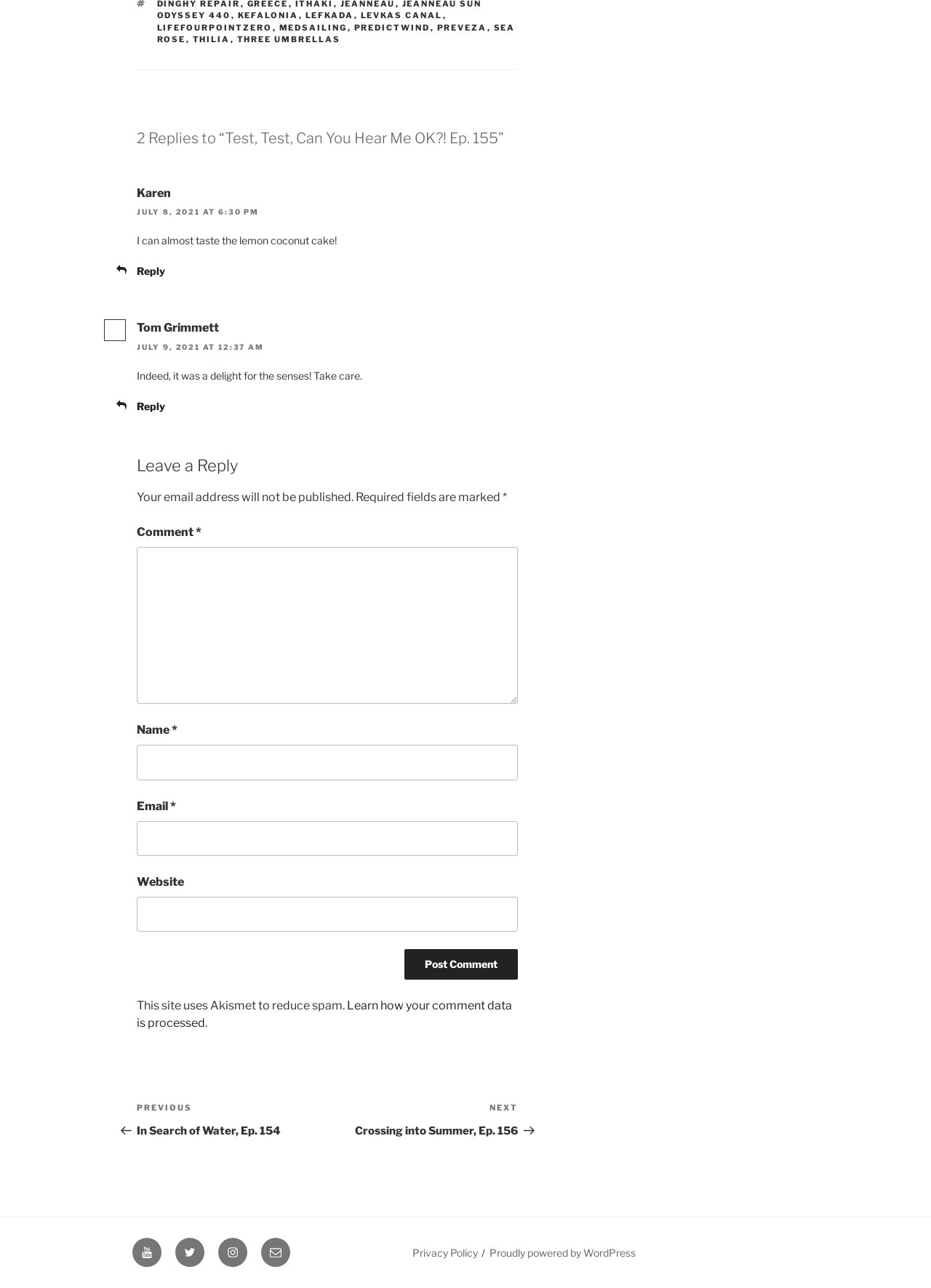Please mark the clickable region by giving the bounding box coordinates needed to complete this instruction: "Click on the 'Previous Post In Search of Water, Ep. 154' link".

[0.147, 0.856, 0.352, 0.883]